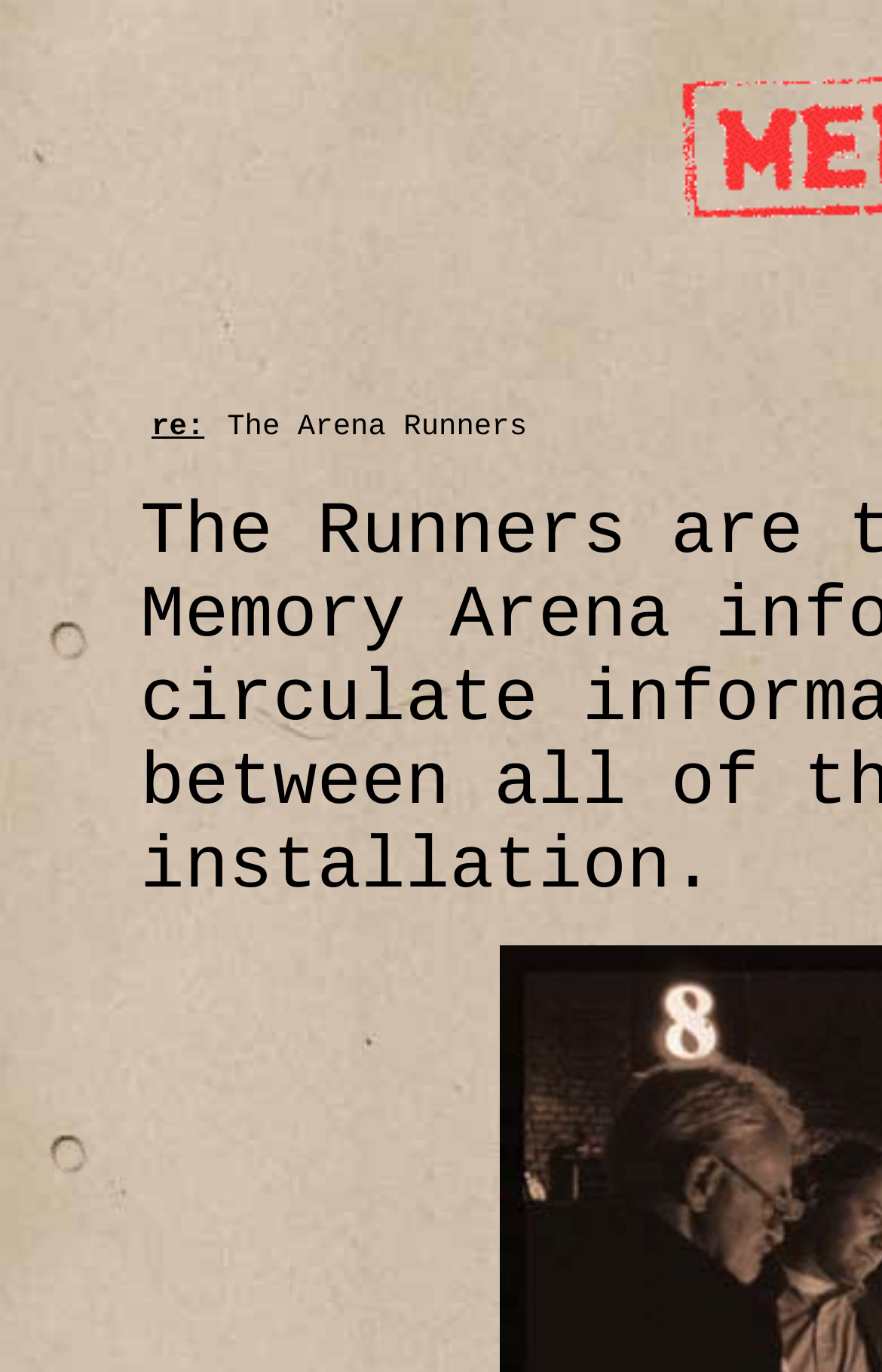How many images are on the webpage?
By examining the image, provide a one-word or phrase answer.

4